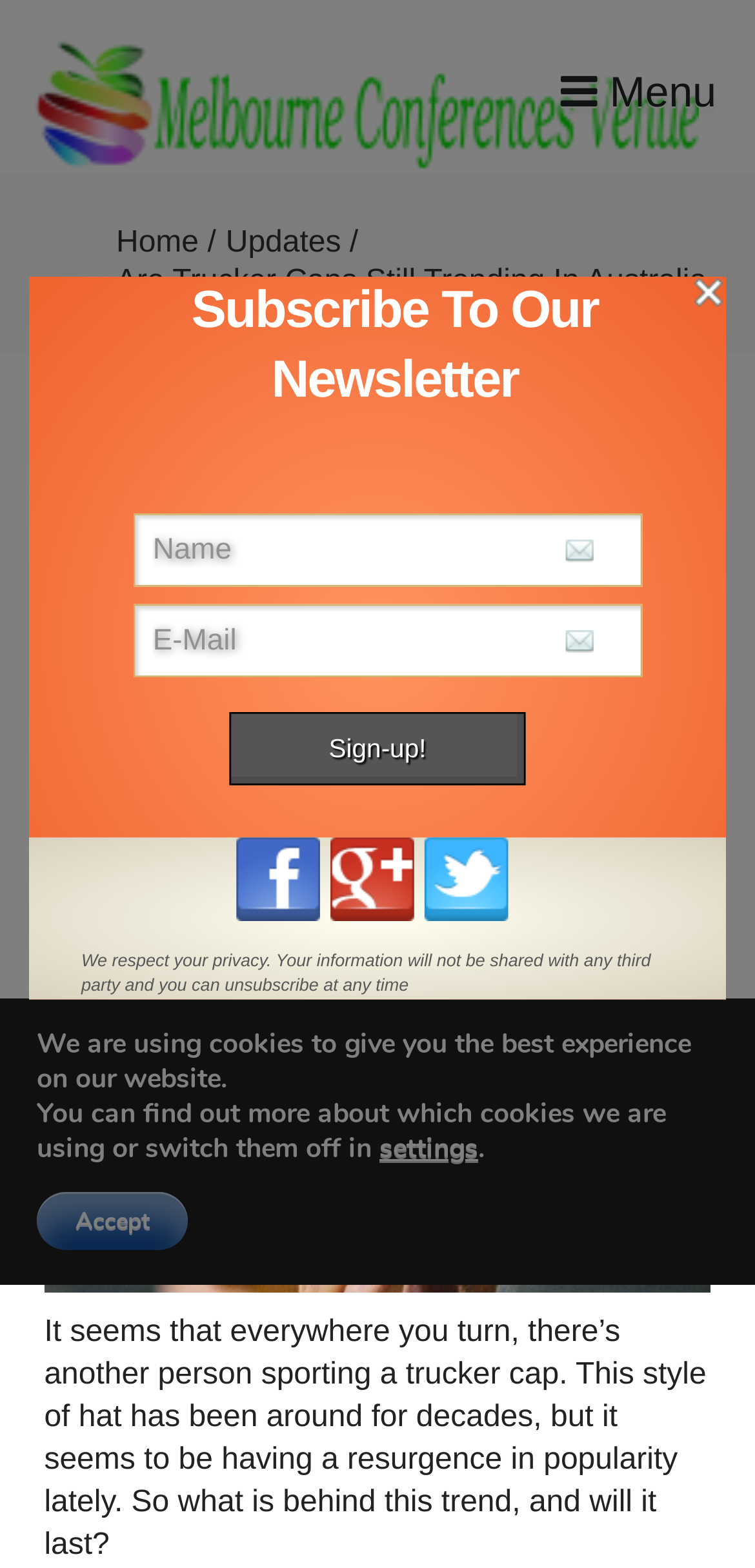Examine the screenshot and answer the question in as much detail as possible: How many input fields are there in the newsletter subscription section?

I counted the number of input fields by looking at the newsletter subscription section, which has two fields: one for name and one for email.